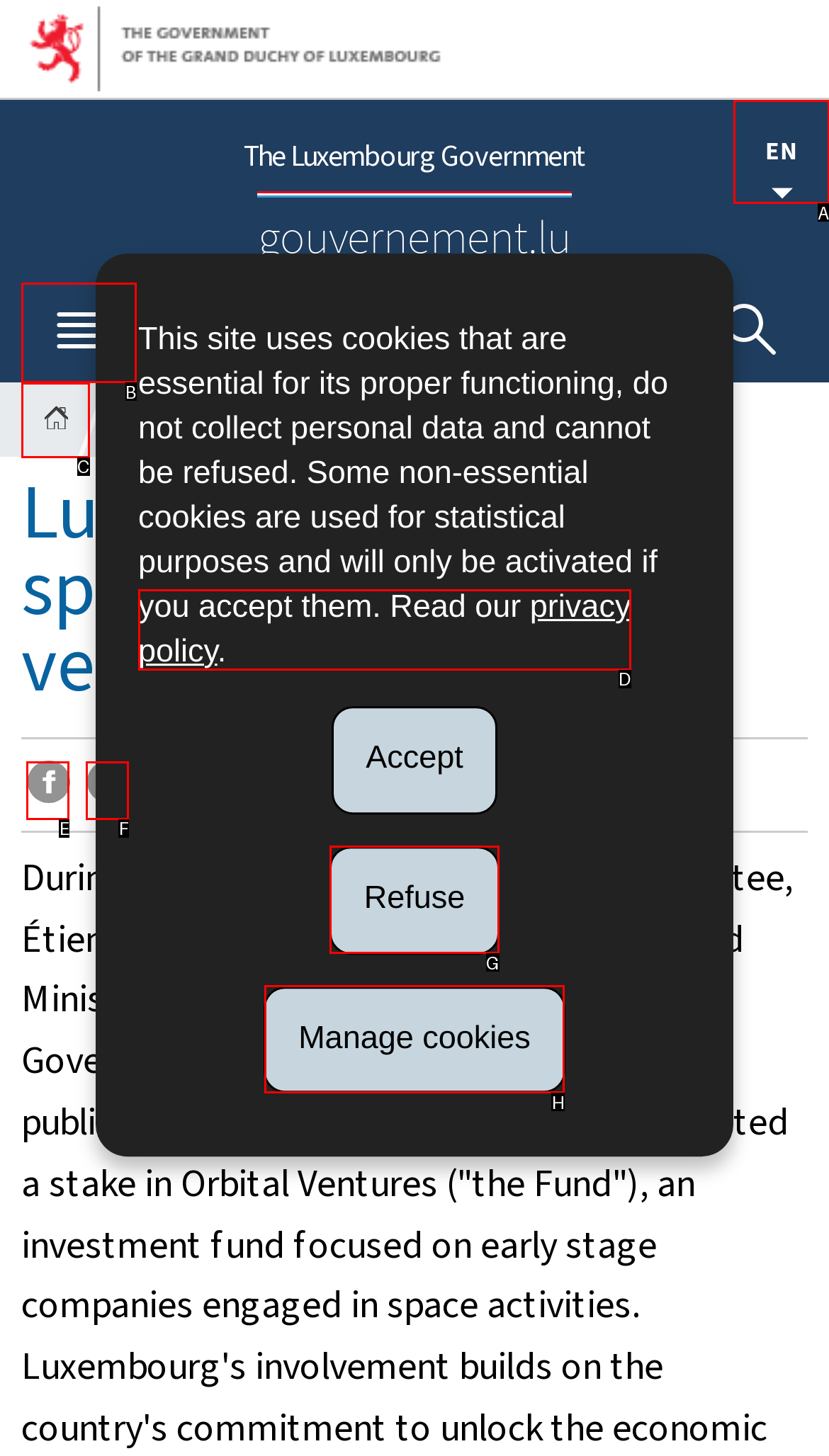Identify the correct HTML element to click for the task: Change the language. Provide the letter of your choice.

A